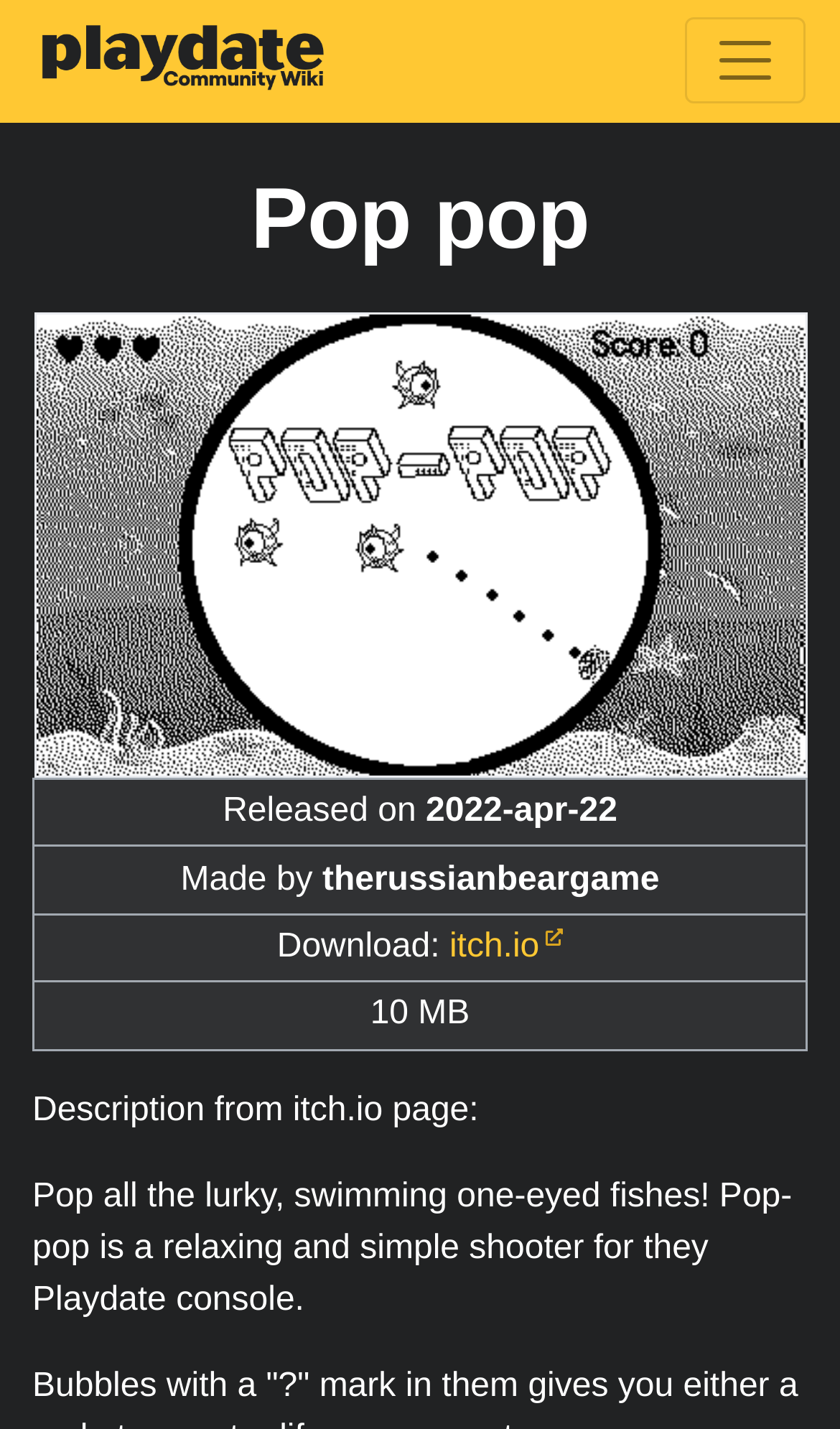Where can the game be downloaded from? Analyze the screenshot and reply with just one word or a short phrase.

itch.io